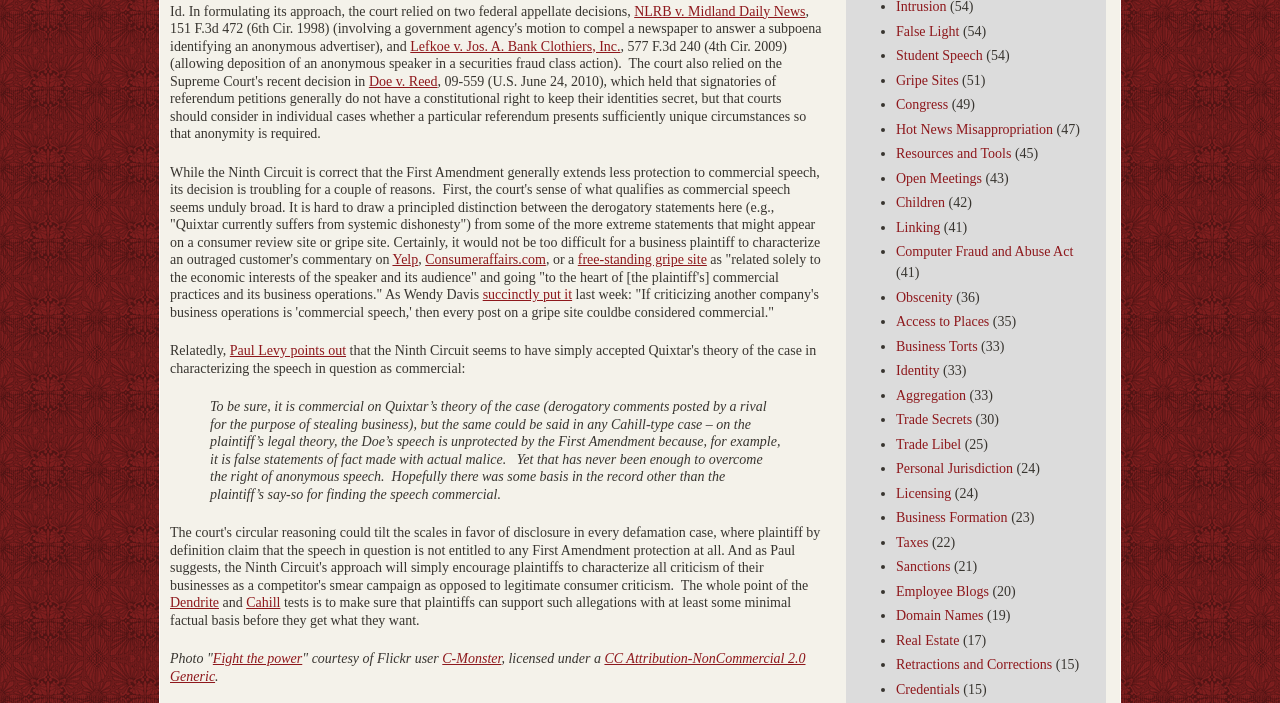What is the name of the consumer review site mentioned in the webpage?
Please respond to the question with a detailed and thorough explanation.

The webpage mentions a consumer review site, which is 'Yelp'. This can be found by reading the paragraph that discusses commercial speech and consumer review sites.